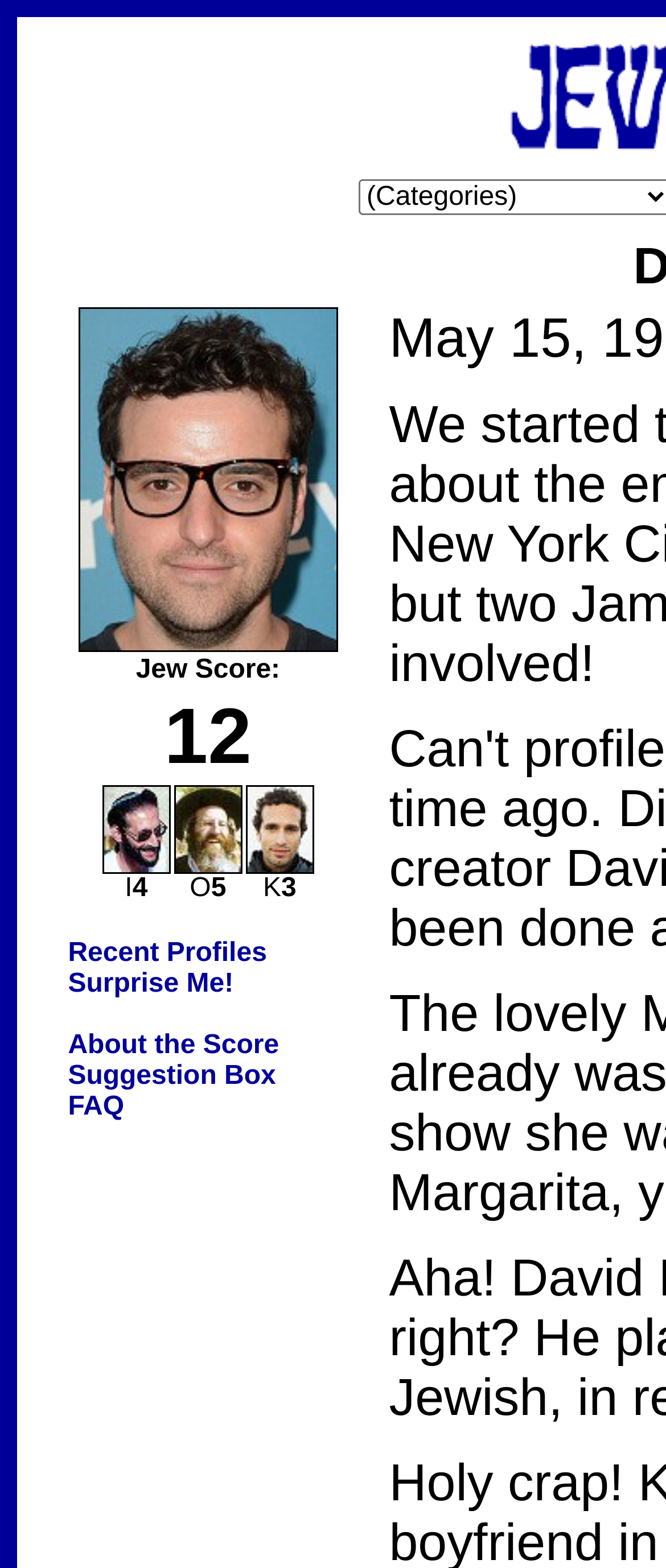Find the bounding box coordinates for the element described here: "About the Score".

[0.102, 0.657, 0.419, 0.676]